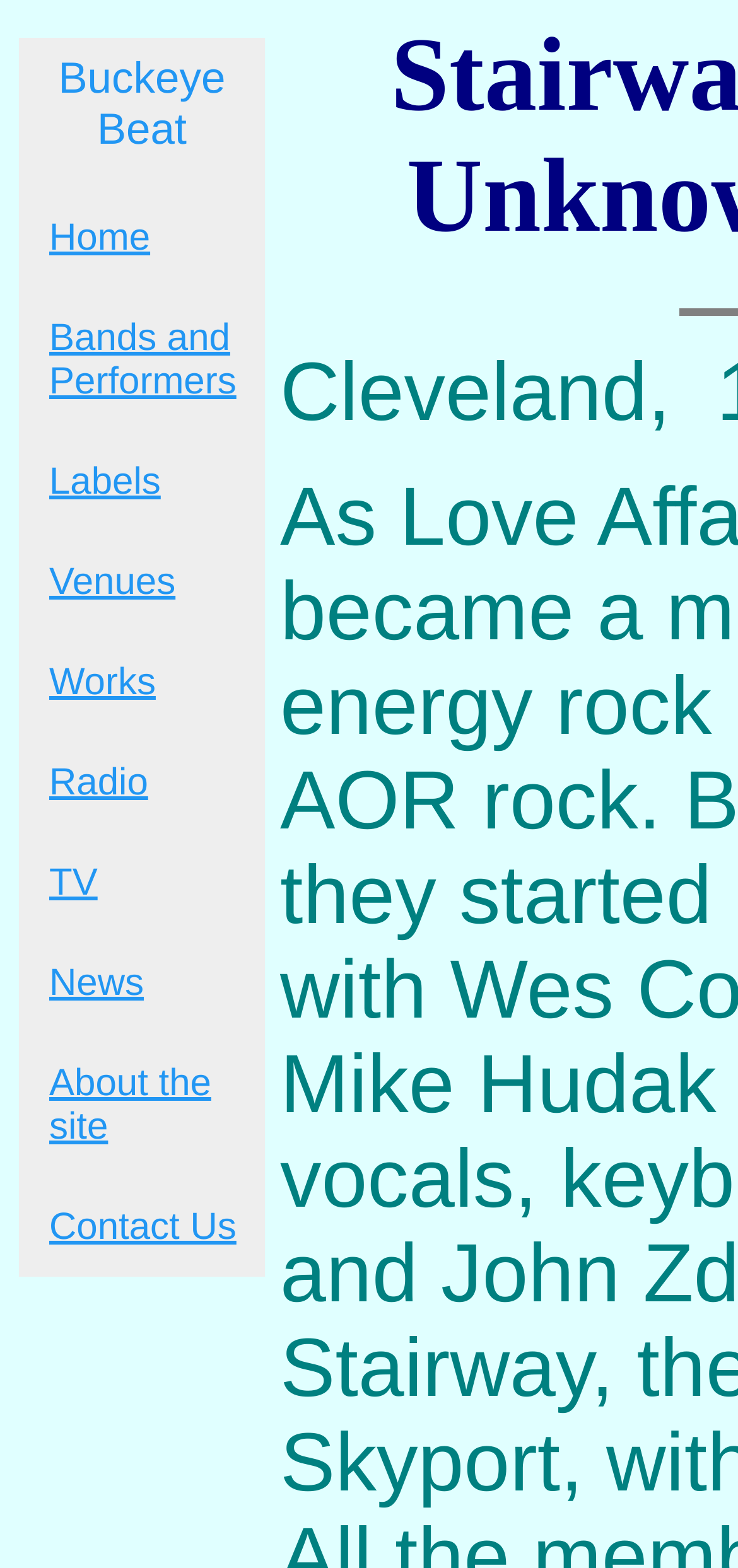Find and indicate the bounding box coordinates of the region you should select to follow the given instruction: "check news".

[0.026, 0.607, 0.359, 0.649]